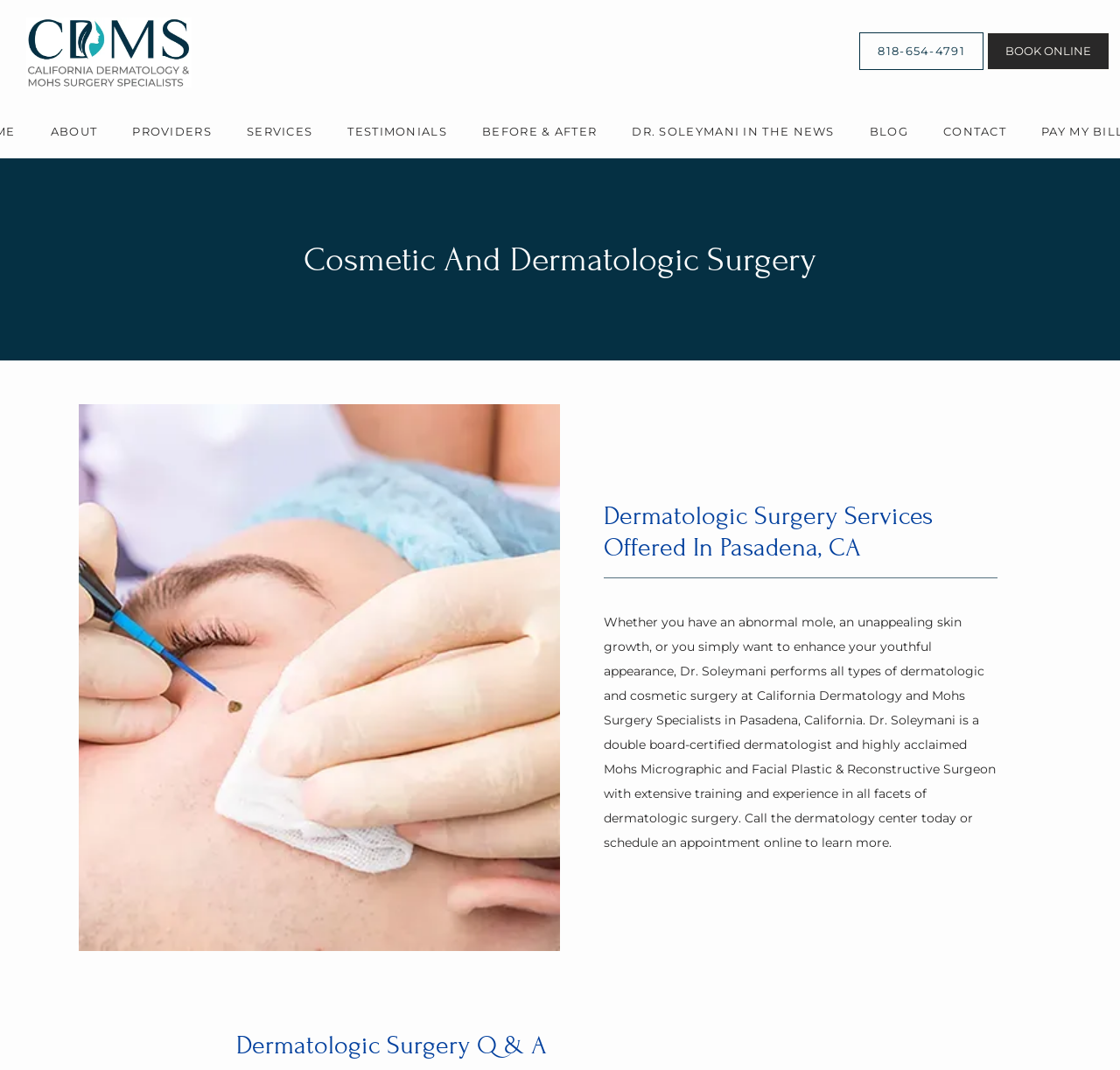What is Dr. Soleymani's specialty?
Please provide a single word or phrase based on the screenshot.

Mohs Micrographic and Facial Plastic & Reconstructive Surgeon